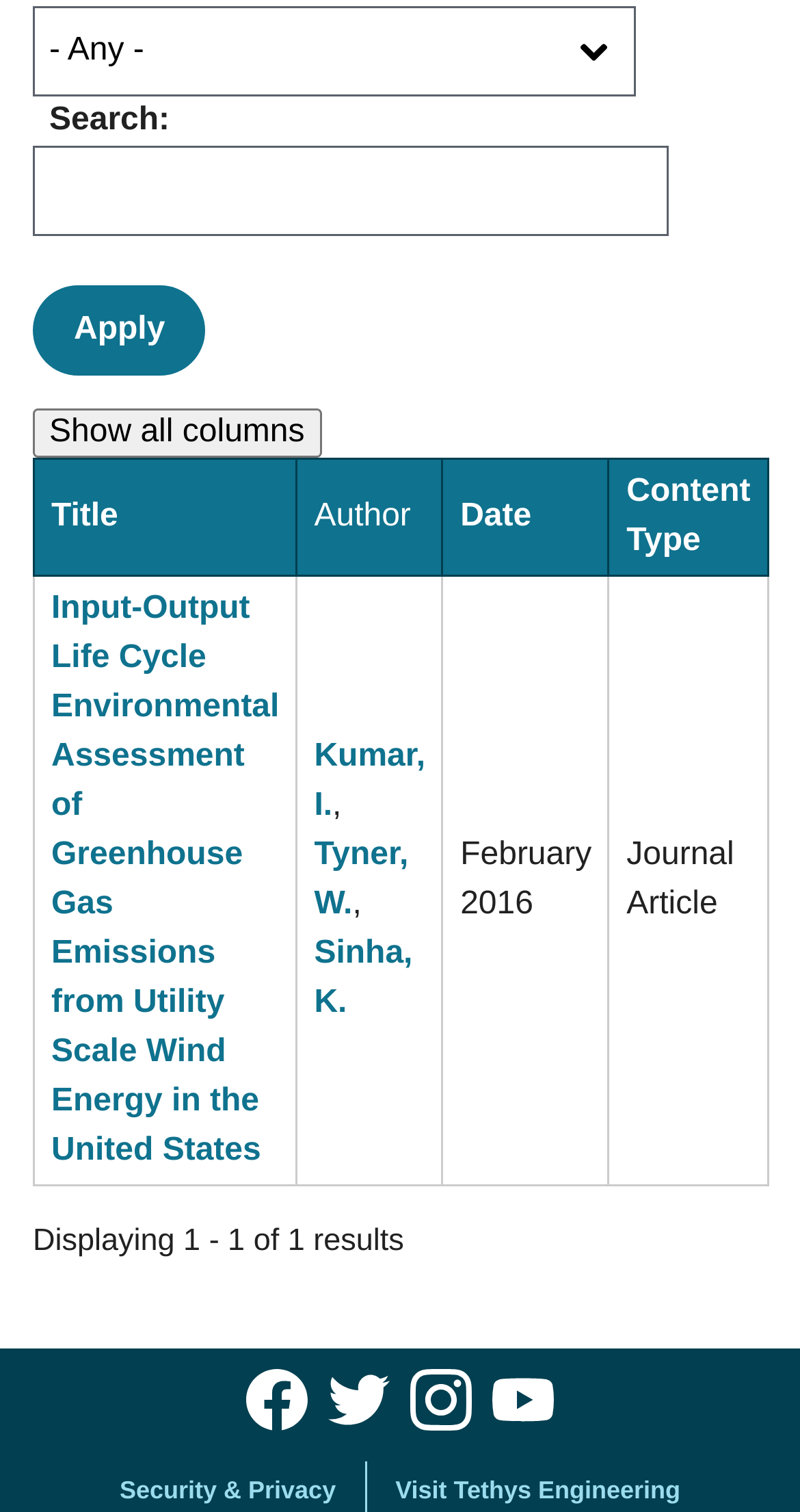What is the content type of the displayed result?
Could you answer the question in a detailed manner, providing as much information as possible?

The content type of the displayed result is 'Journal Article' as indicated by the gridcell element in the table with the text 'Journal Article'.